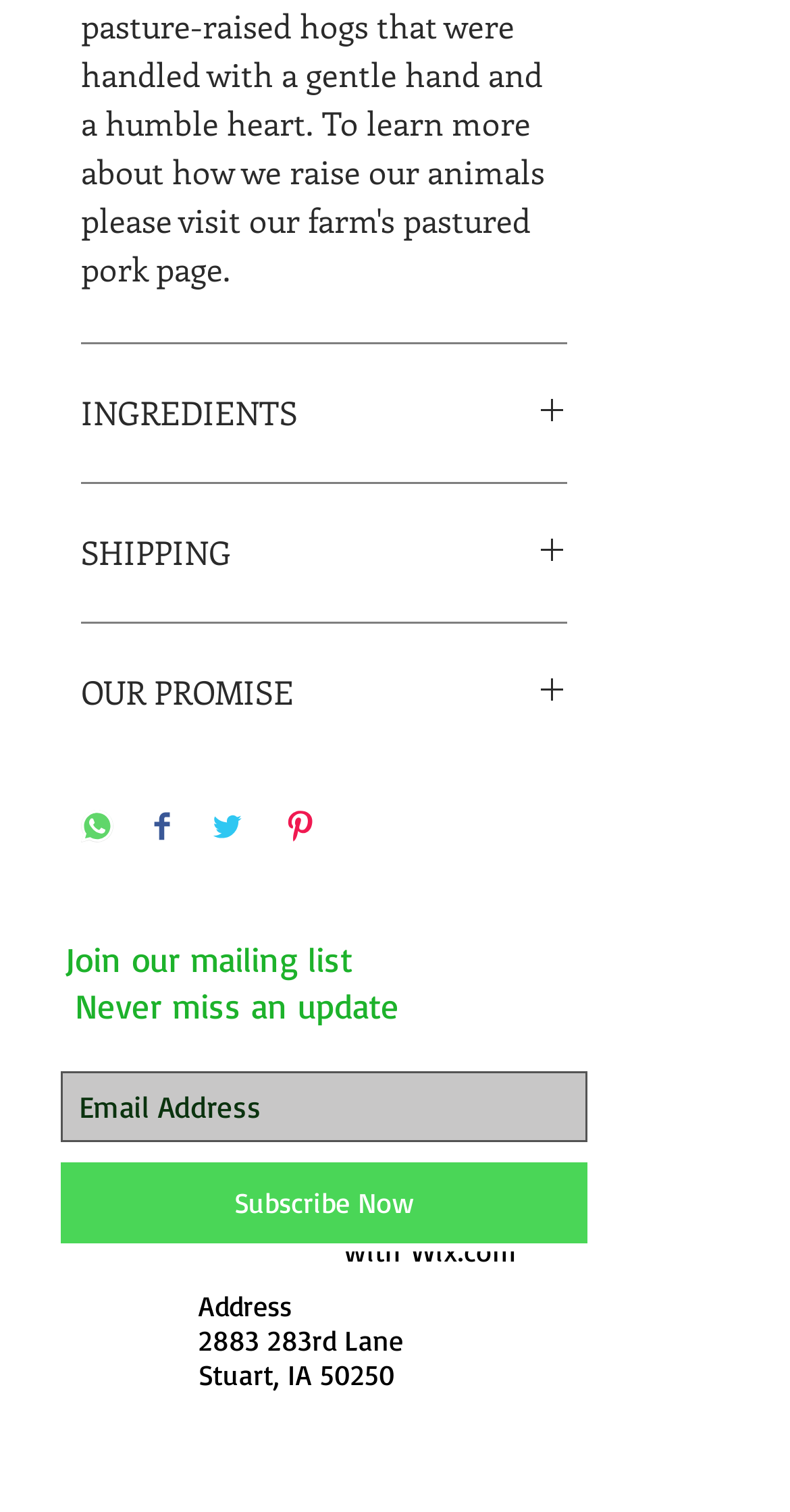What is the purpose of the buttons at the top?
Give a thorough and detailed response to the question.

The buttons at the top, labeled 'INGREDIENTS', 'SHIPPING', and 'OUR PROMISE', are likely used to navigate to different sections of the website, as they are buttons and have headings associated with them.